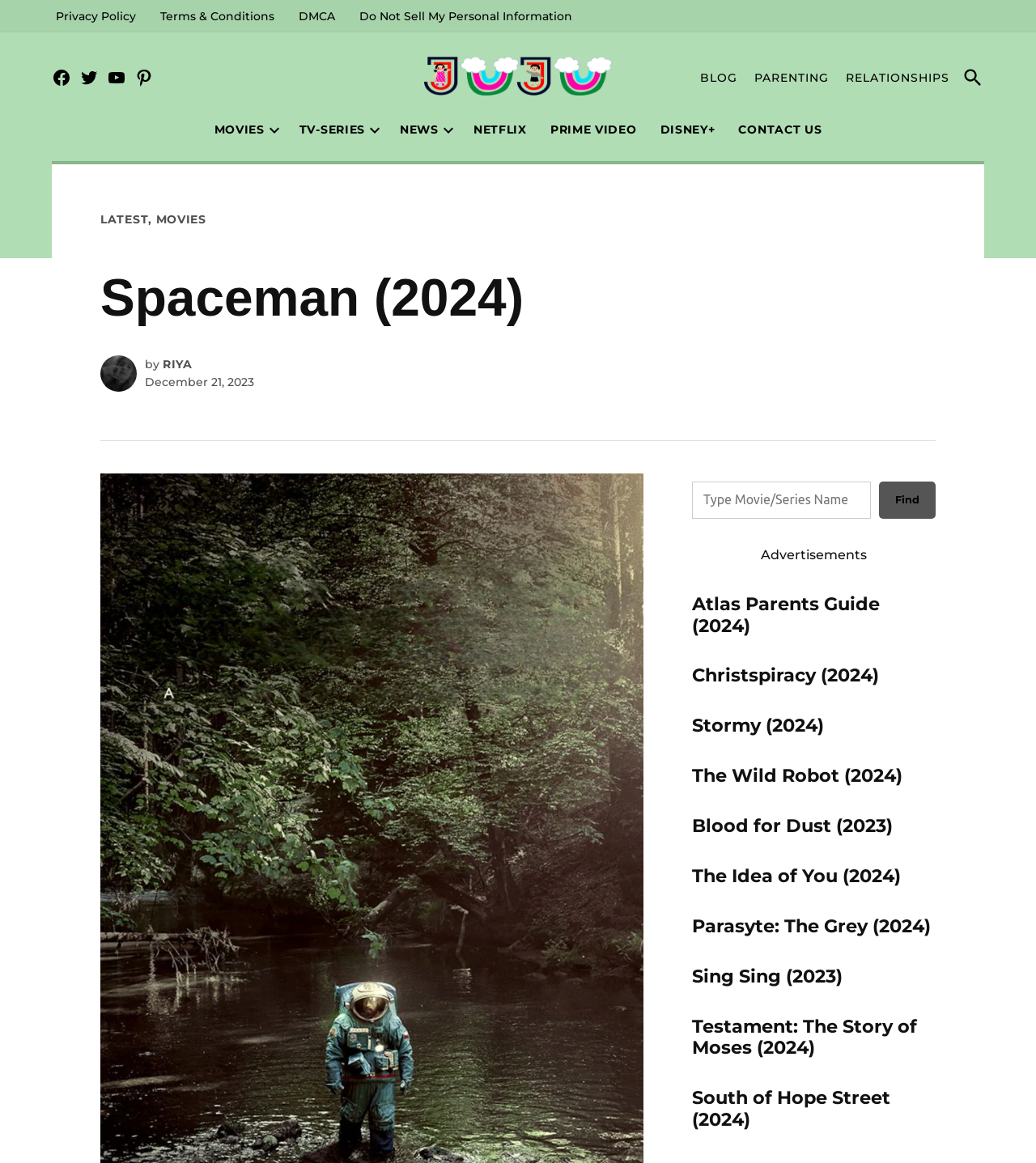Identify the bounding box coordinates necessary to click and complete the given instruction: "Search for another film or series".

[0.668, 0.414, 0.841, 0.446]